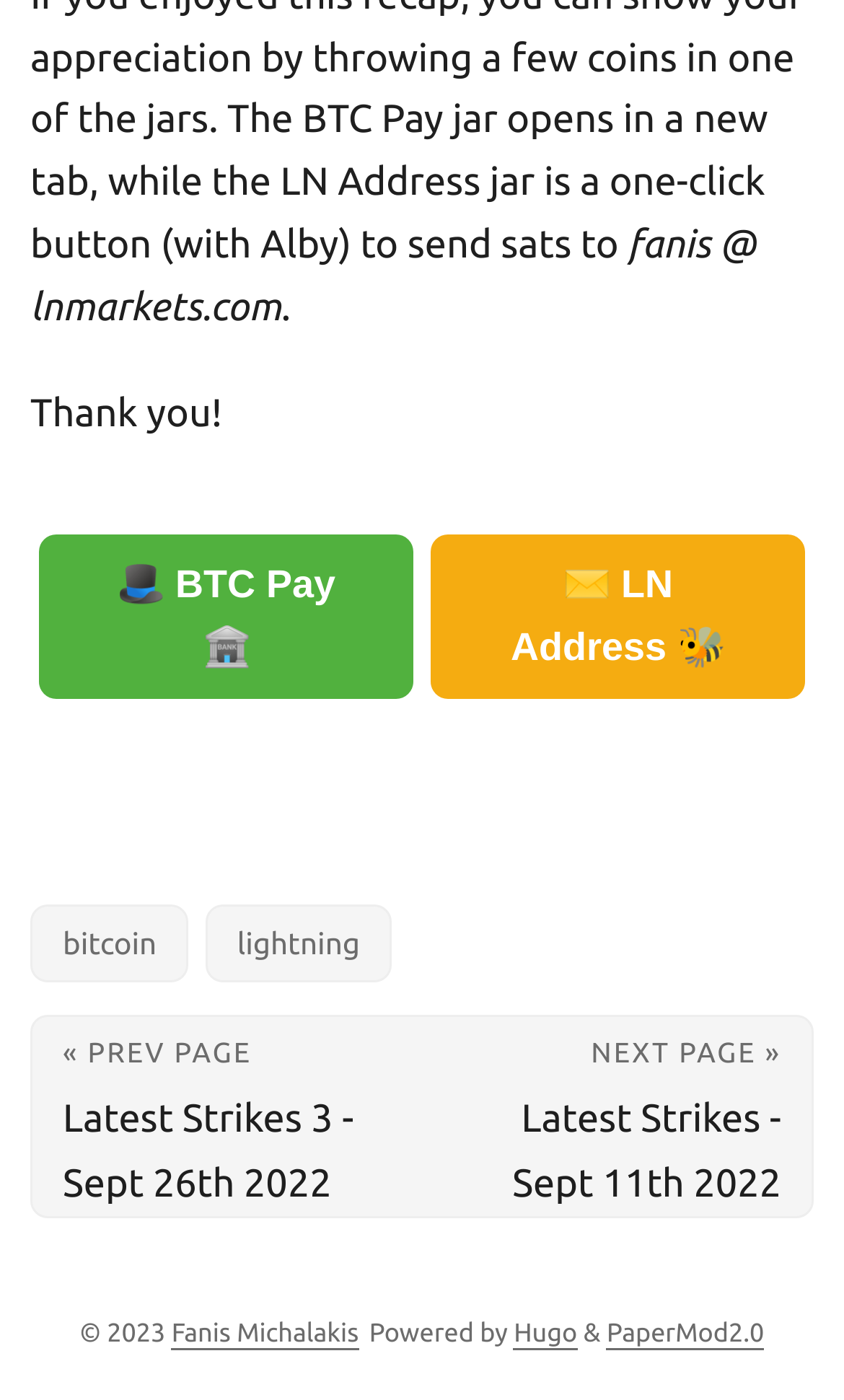Provide your answer in one word or a succinct phrase for the question: 
What is the theme of the website?

Bitcoin or Lightning